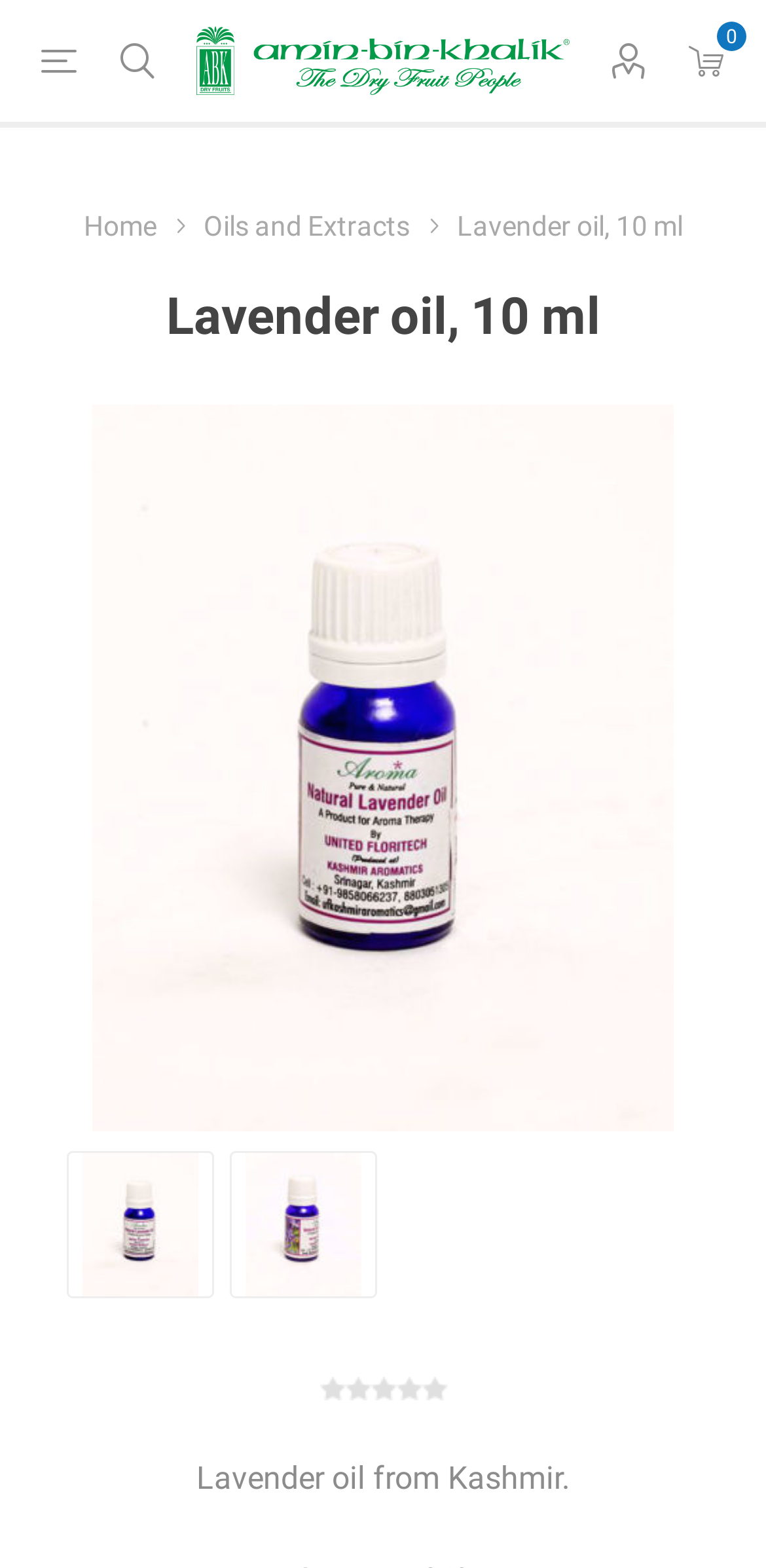What is the name of the store?
Use the information from the screenshot to give a comprehensive response to the question.

I inferred this answer by looking at the top-left corner of the webpage, where I found a link with the text 'ABK GLOBAL STORE' and an image with the same description. This suggests that the store's name is ABK Global Store.